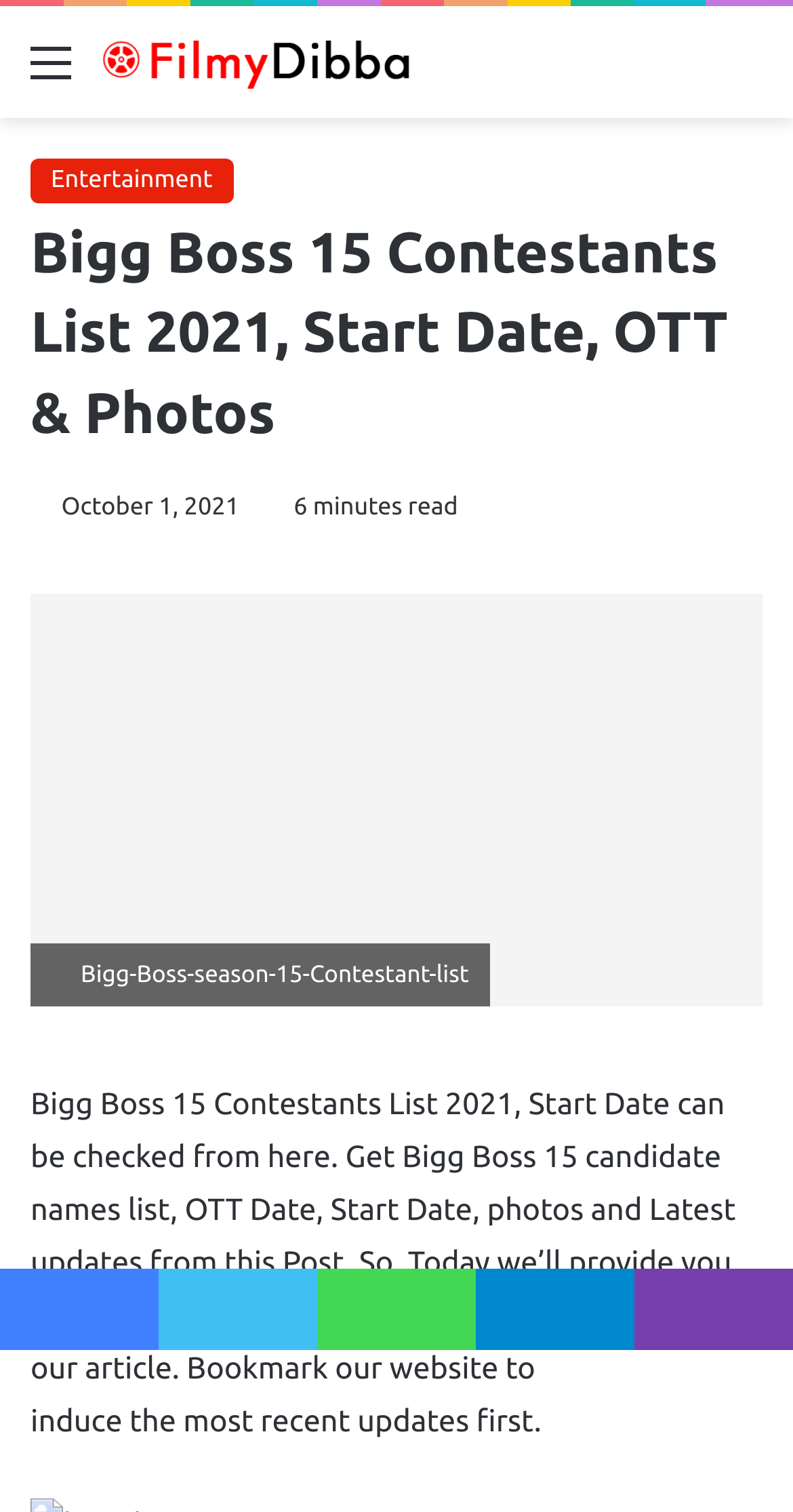Identify the bounding box coordinates for the element you need to click to achieve the following task: "Visit the 'Filmy Dibba' website". Provide the bounding box coordinates as four float numbers between 0 and 1, in the form [left, top, right, bottom].

[0.128, 0.023, 0.538, 0.059]